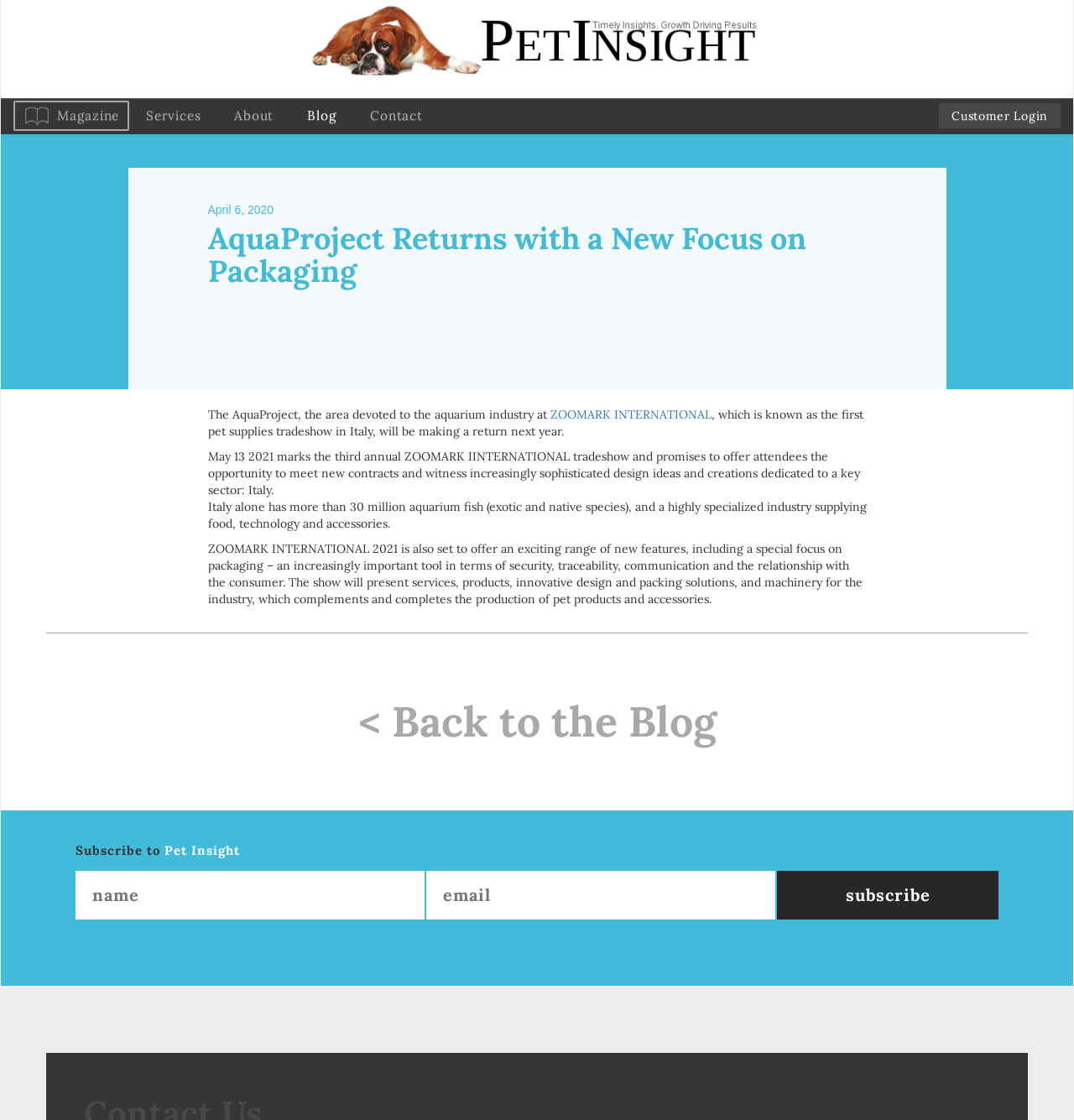Respond to the question with just a single word or phrase: 
What can users do with the form at the bottom of the webpage?

subscribe to Pet Insight